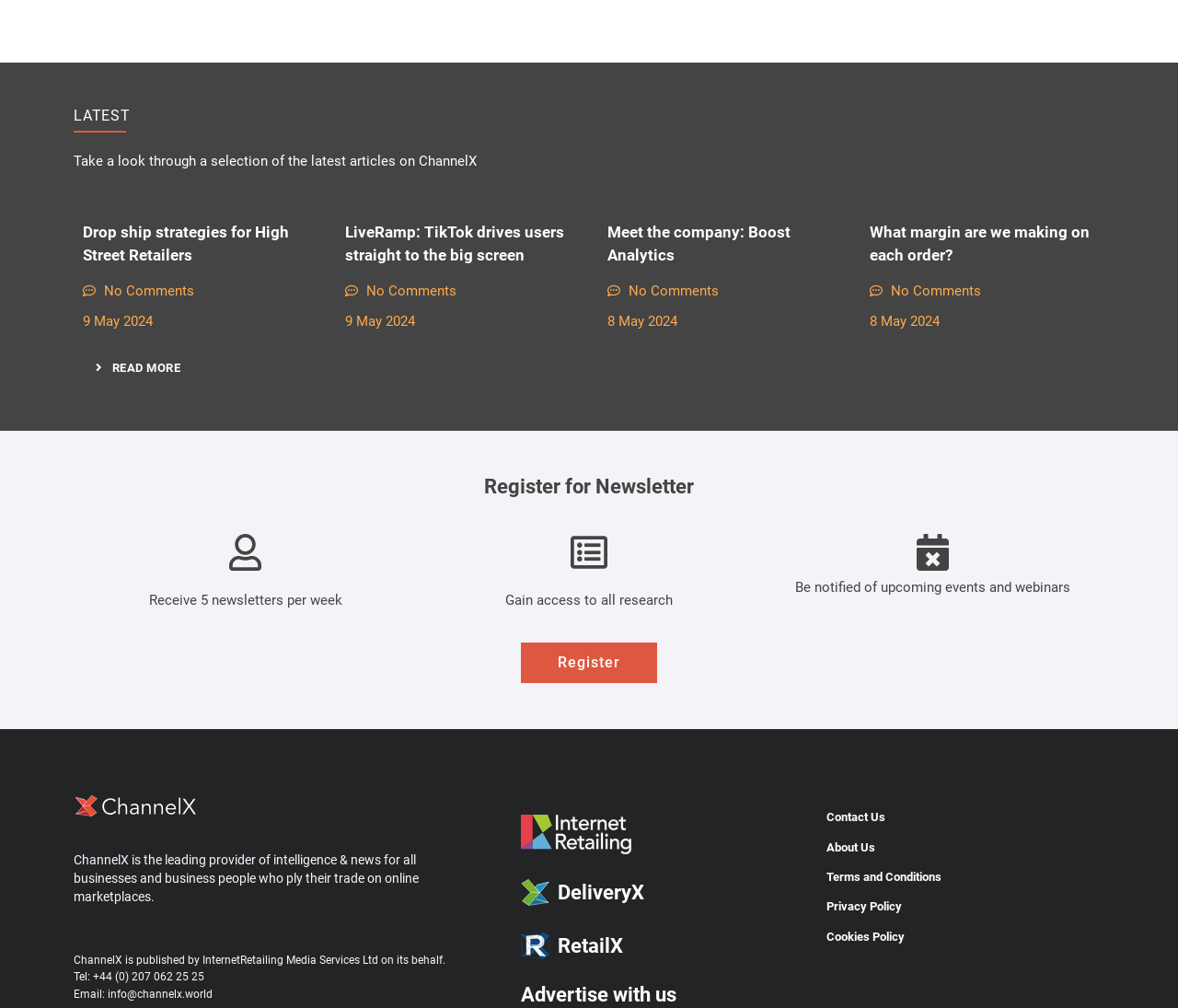Please locate the clickable area by providing the bounding box coordinates to follow this instruction: "Register for the newsletter".

[0.442, 0.638, 0.558, 0.678]